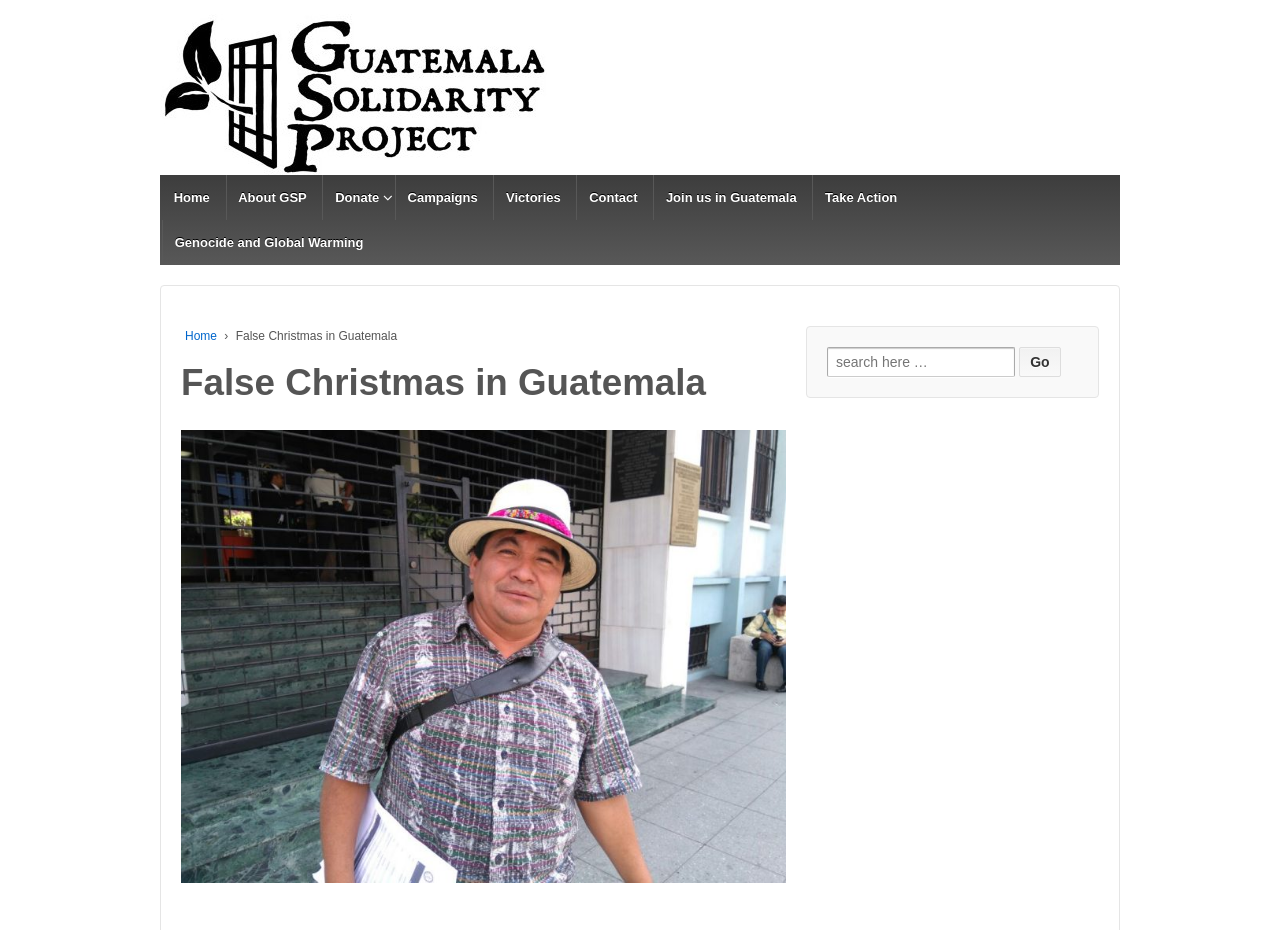From the element description alt="Guatemala Solidarity Project", predict the bounding box coordinates of the UI element. The coordinates must be specified in the format (top-left x, top-left y, bottom-right x, bottom-right y) and should be within the 0 to 1 range.

[0.125, 0.092, 0.427, 0.109]